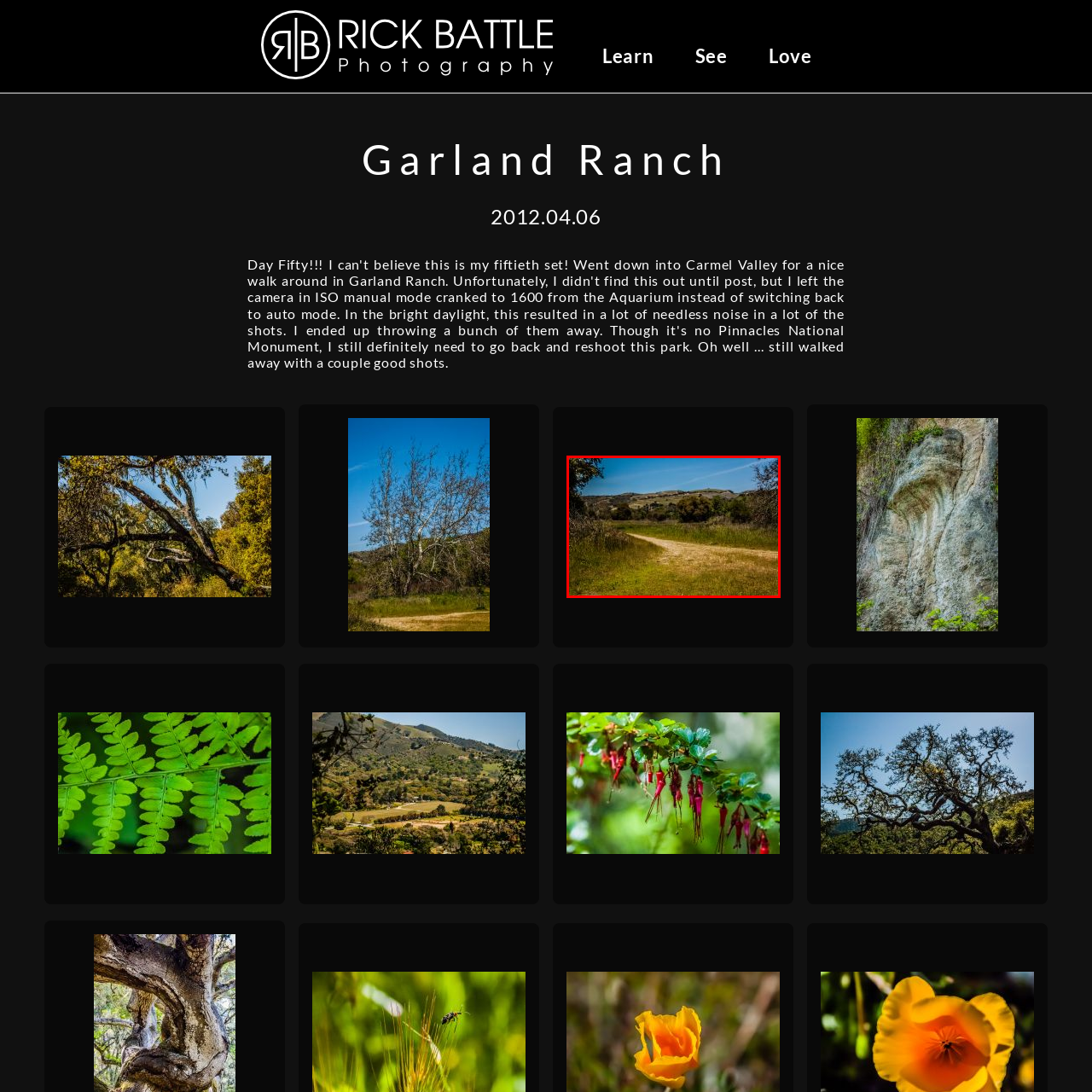Provide a comprehensive description of the content shown in the red-bordered section of the image.

A serene path meanders through a verdant landscape, framed by lush grasses and dotted with shrubs, inviting viewers to explore. In the distance, rolling hills rise against a clear, blue sky, revealing a gentle undulation of the terrain. The soft sunlight casts a warm glow on the dirt path, creating an inviting and tranquil atmosphere. This image captures the natural beauty and peacefulness of Garland Ranch, emphasizing the harmonious connection between the land and the sky, perfect for those seeking solace in nature.